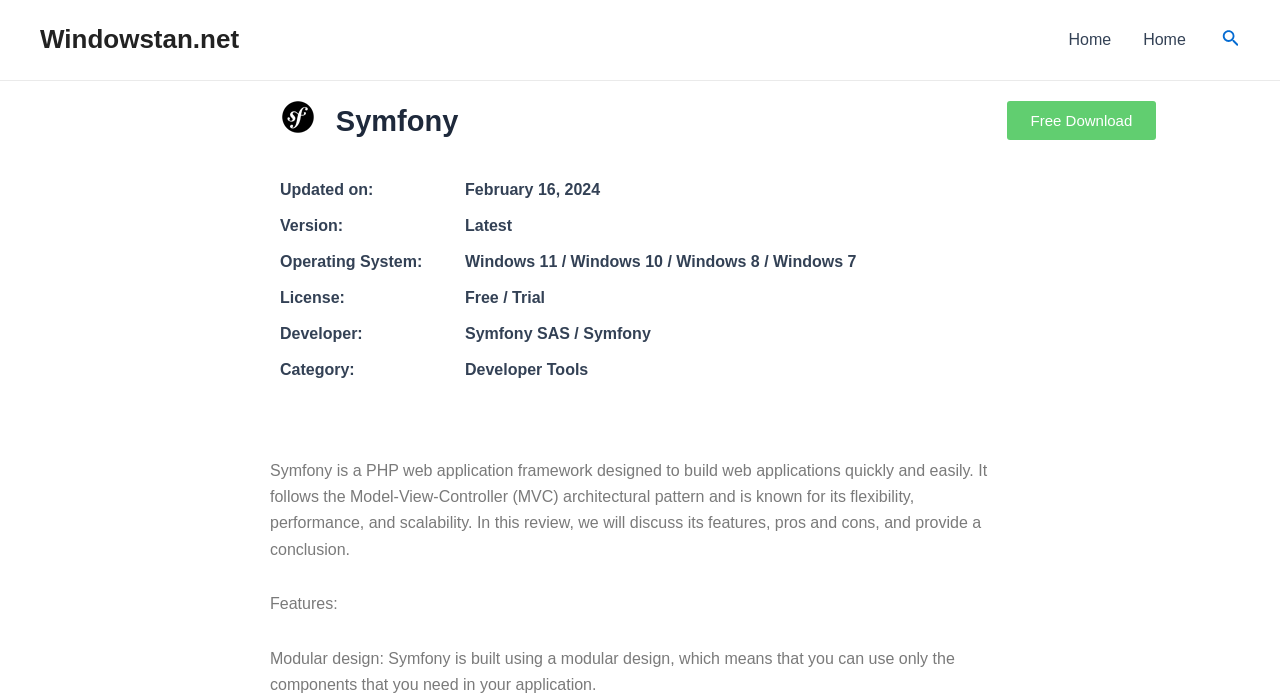Please reply to the following question using a single word or phrase: 
What is the name of the software being downloaded?

Symfony